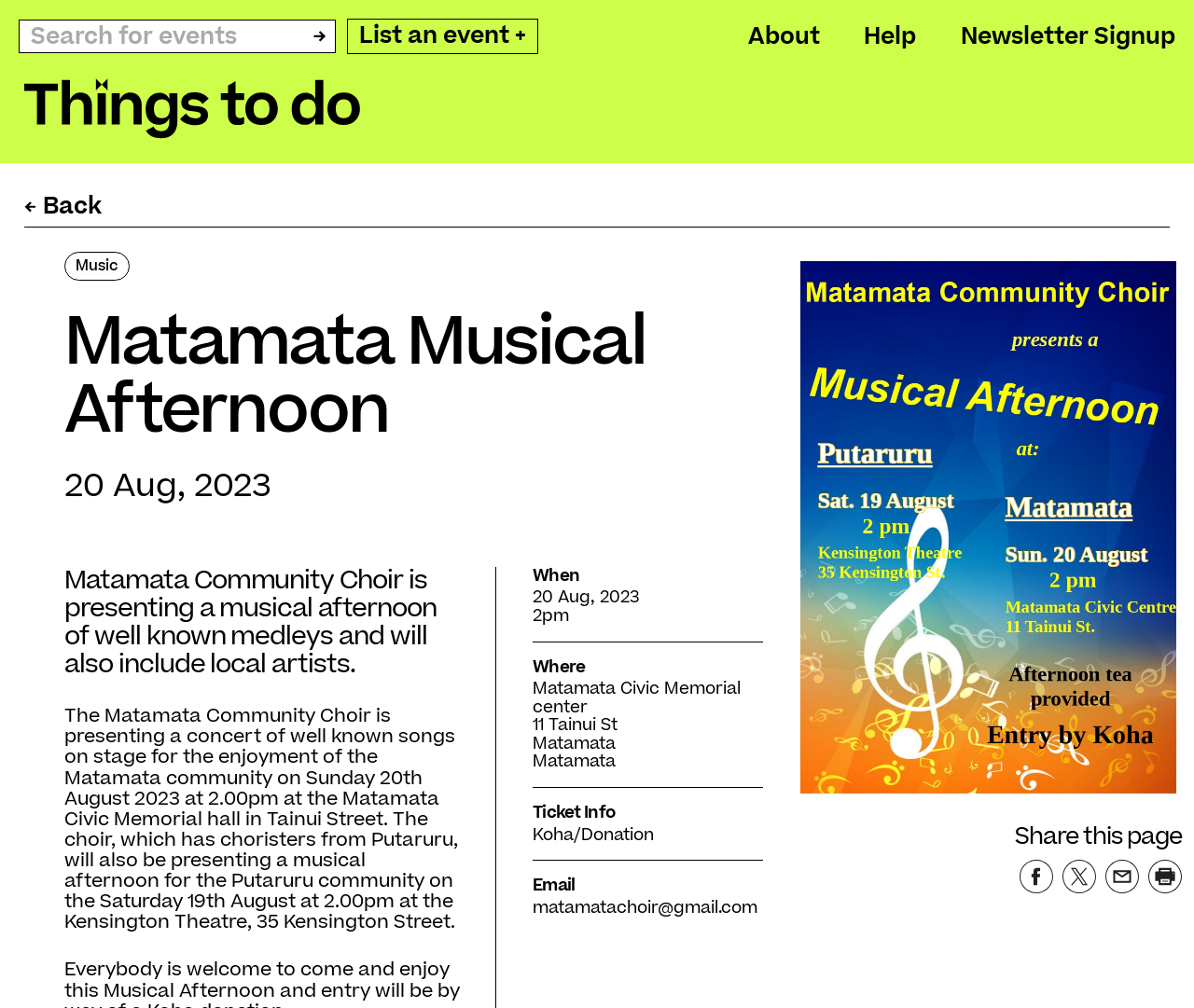What is the event location?
Using the information from the image, give a concise answer in one word or a short phrase.

Matamata Civic Memorial center